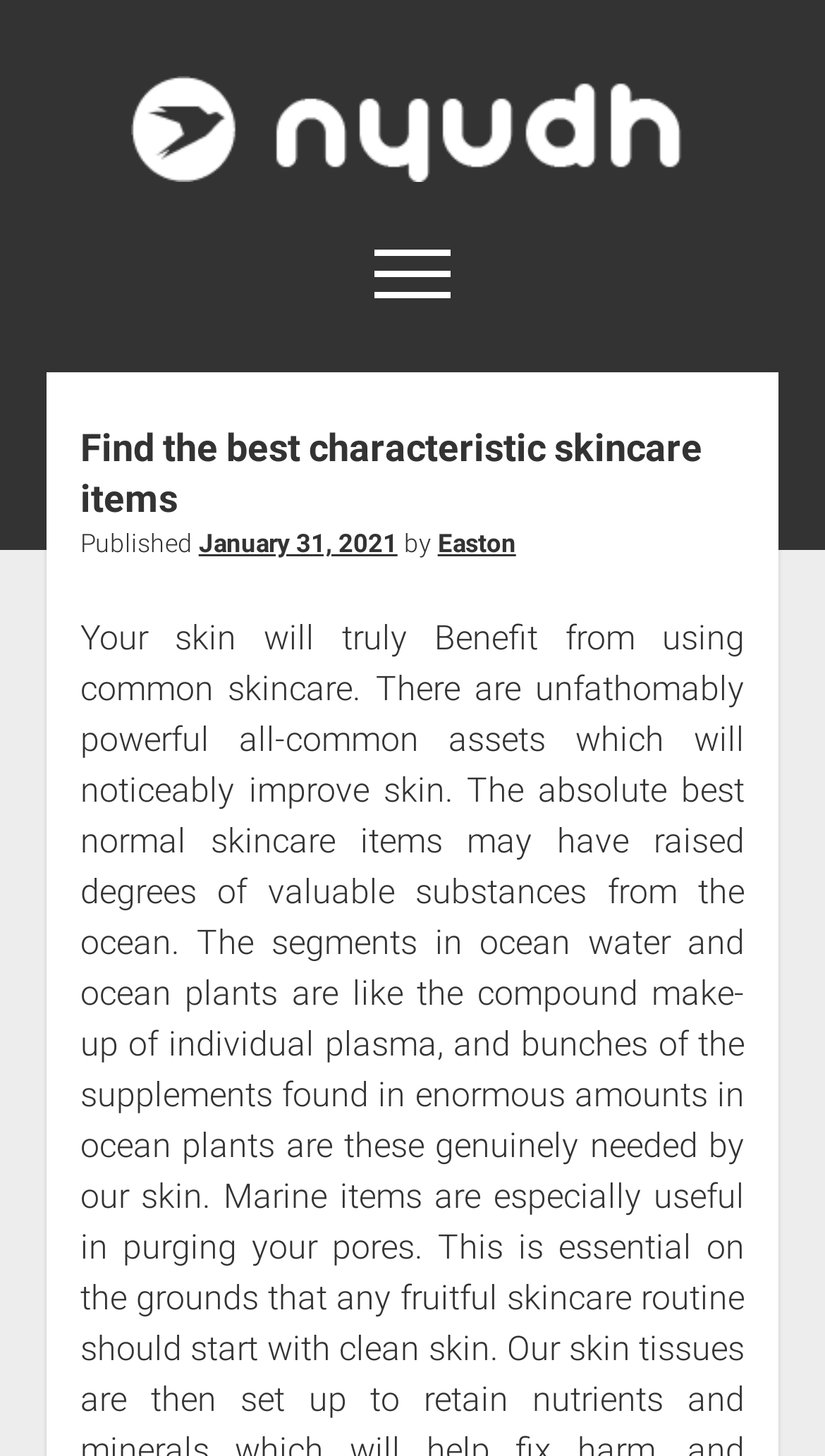Respond to the question below with a concise word or phrase:
What type of content is the website about?

Skincare